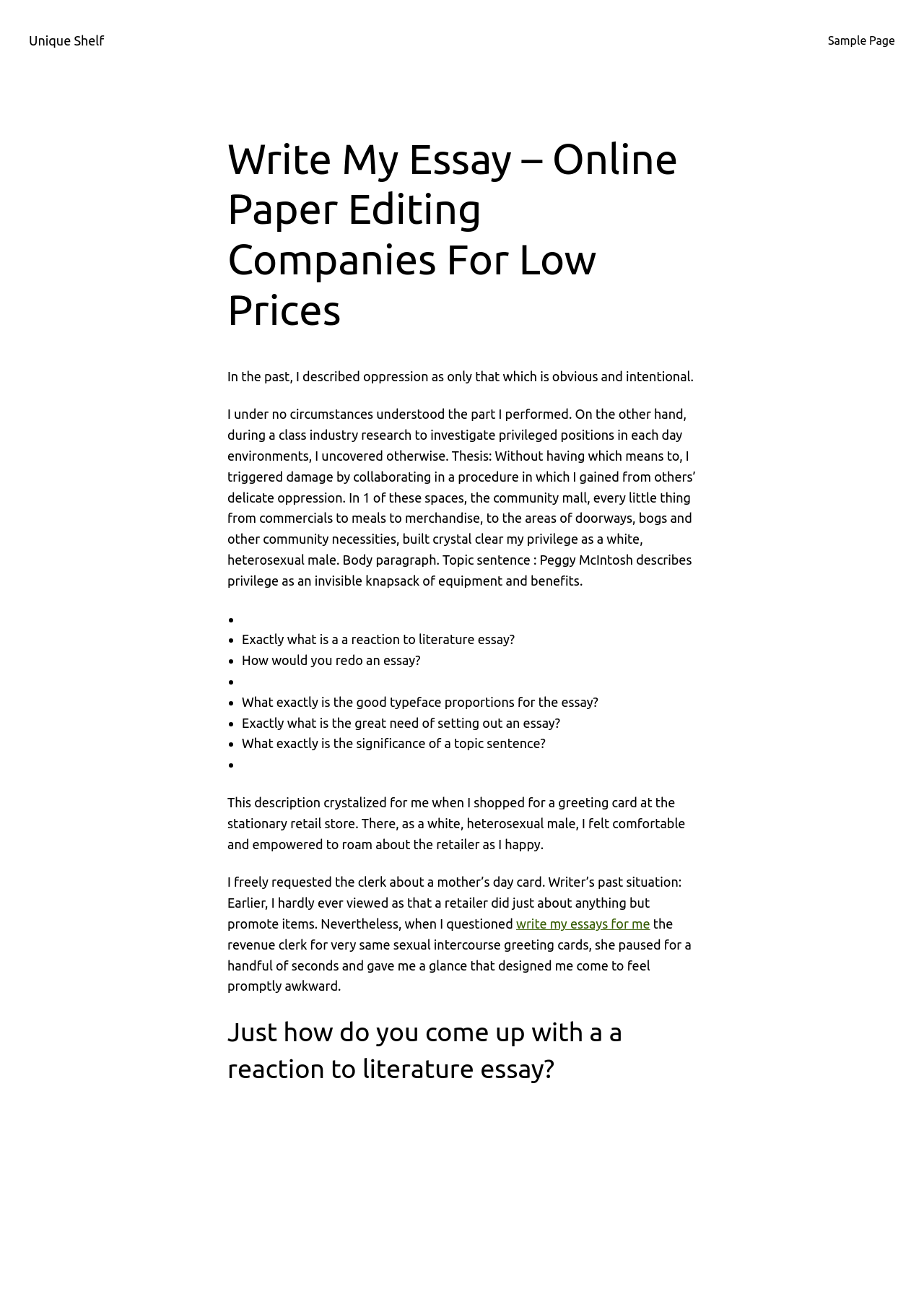Provide a single word or phrase to answer the given question: 
What is the purpose of the link 'write my essays for me'?

To offer essay writing services